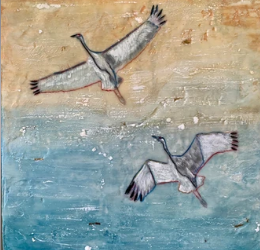Where is the 610 Arts Collective located?
Please provide a single word or phrase based on the screenshot.

Downtown Ridgway, Colorado